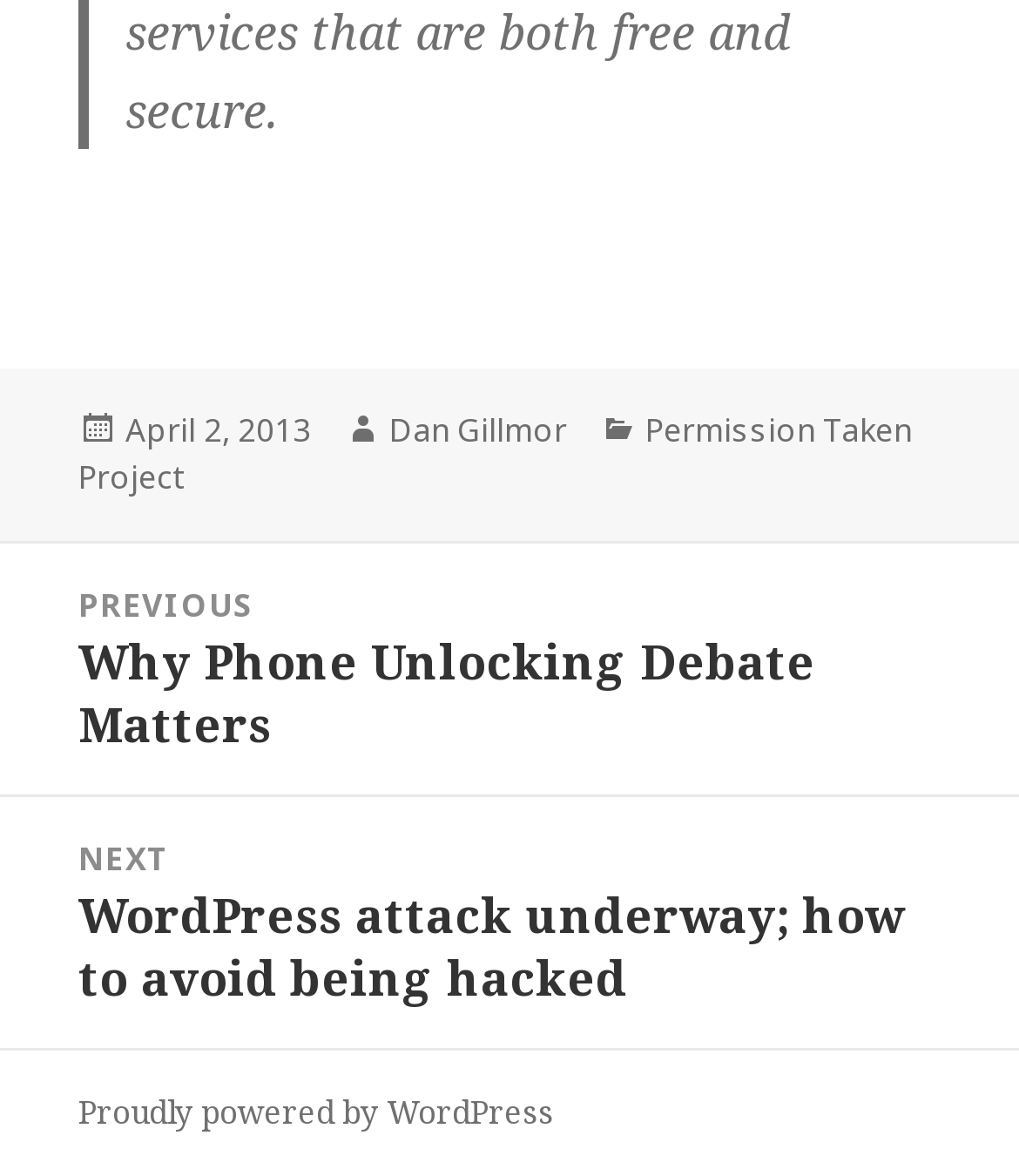Based on the description "Permission Taken Project", find the bounding box of the specified UI element.

[0.077, 0.346, 0.895, 0.426]